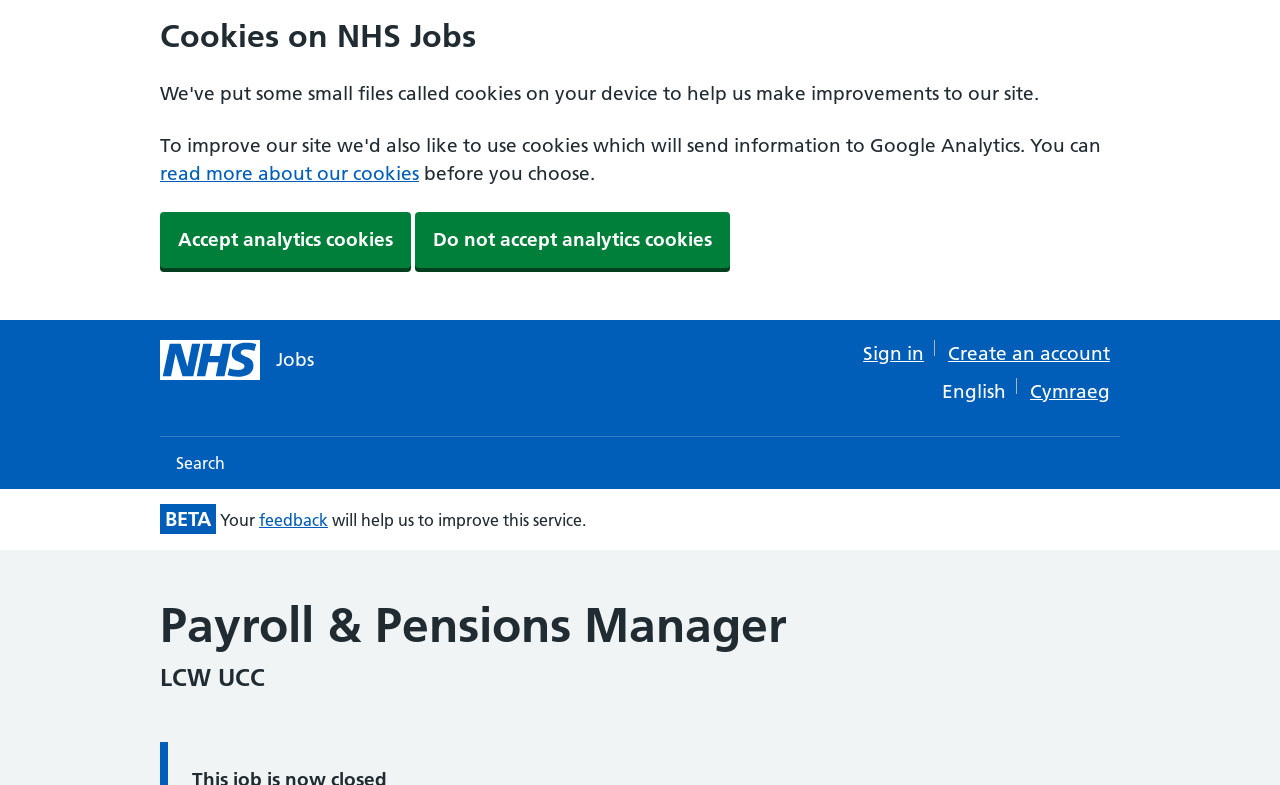What is the job title of the advert?
Using the image, provide a concise answer in one word or a short phrase.

Payroll & Pensions Manager